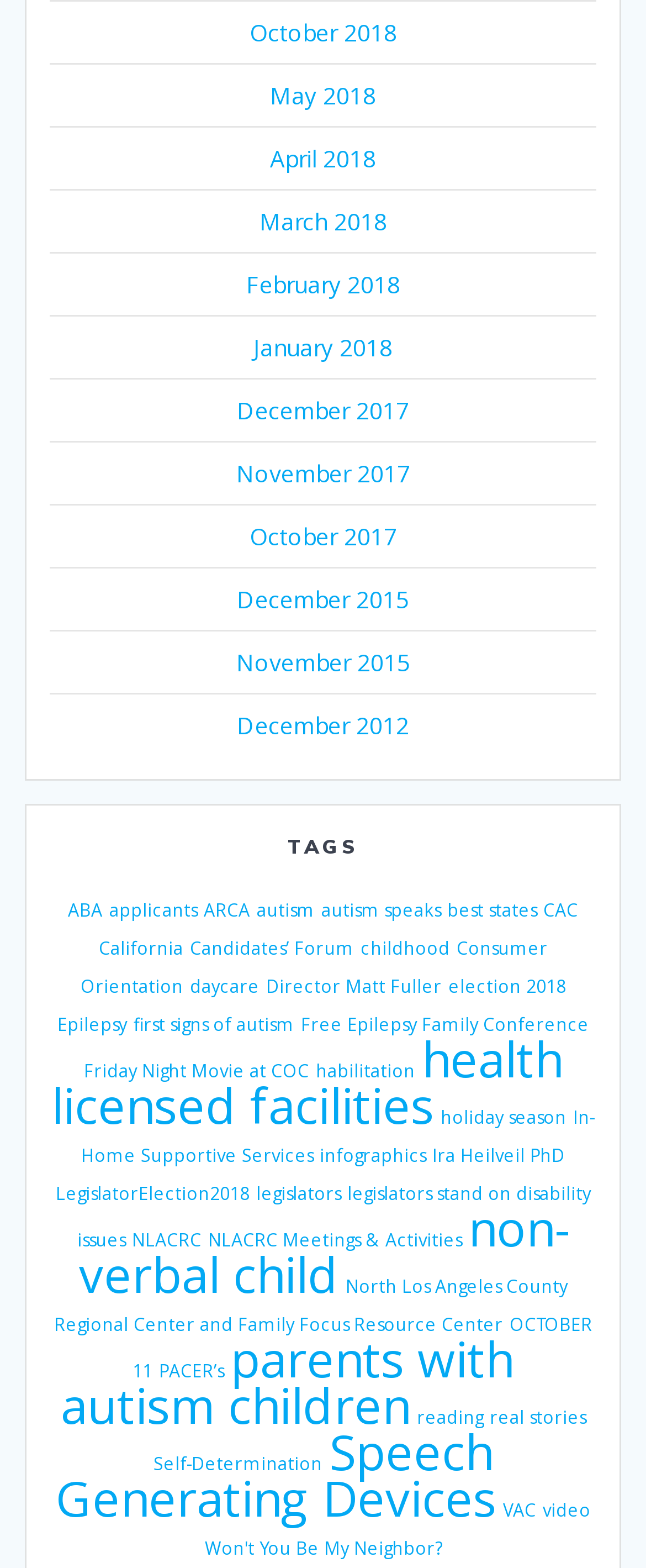How many links are related to 'autism'?
Please respond to the question with as much detail as possible.

I found the answer by looking at the links on the webpage and noticing that there are two links related to 'autism', which are 'autism (1 item)' and 'autism speaks (1 item)'.